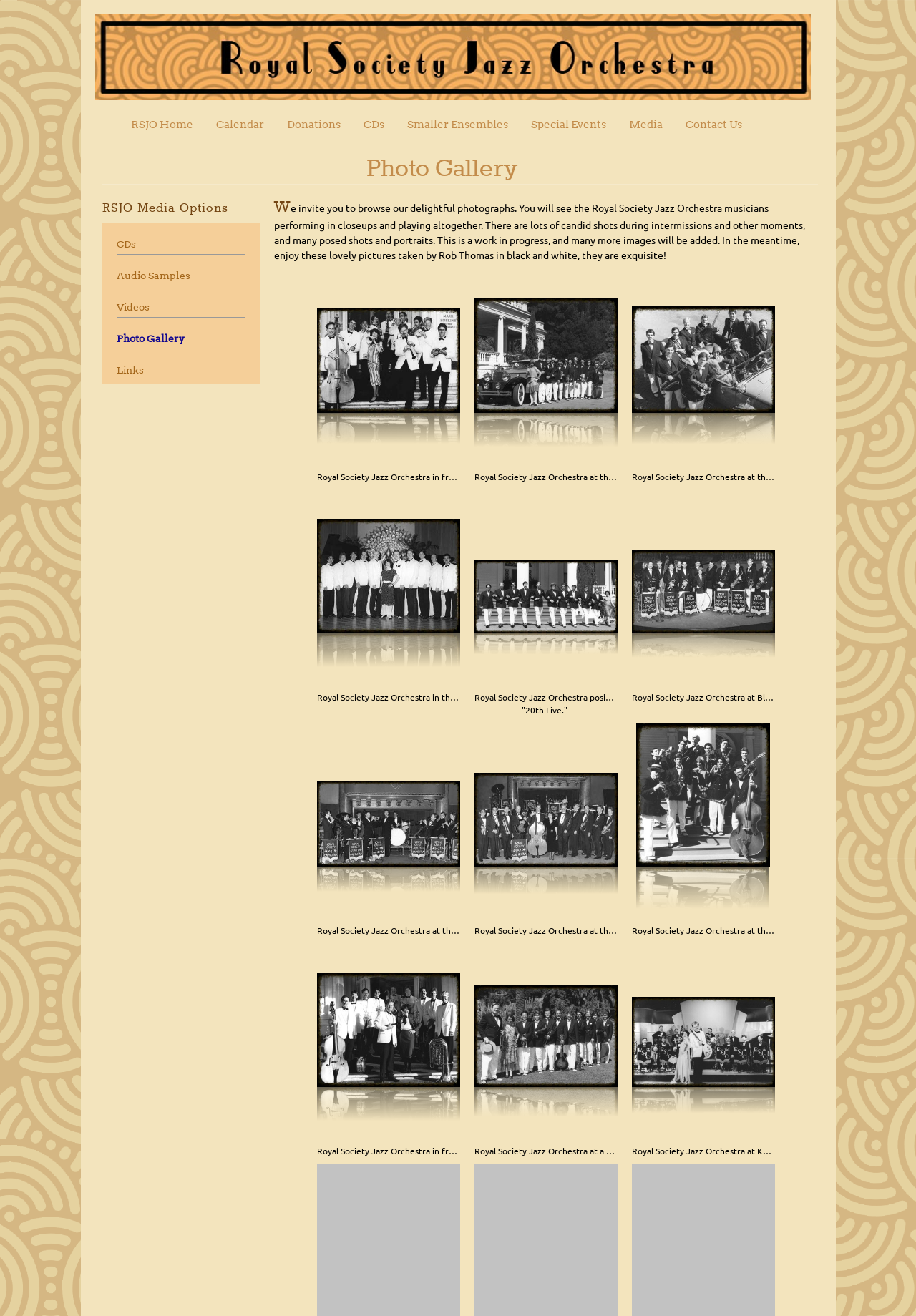Please mark the bounding box coordinates of the area that should be clicked to carry out the instruction: "Browse the 'Audio Samples'".

[0.127, 0.194, 0.268, 0.218]